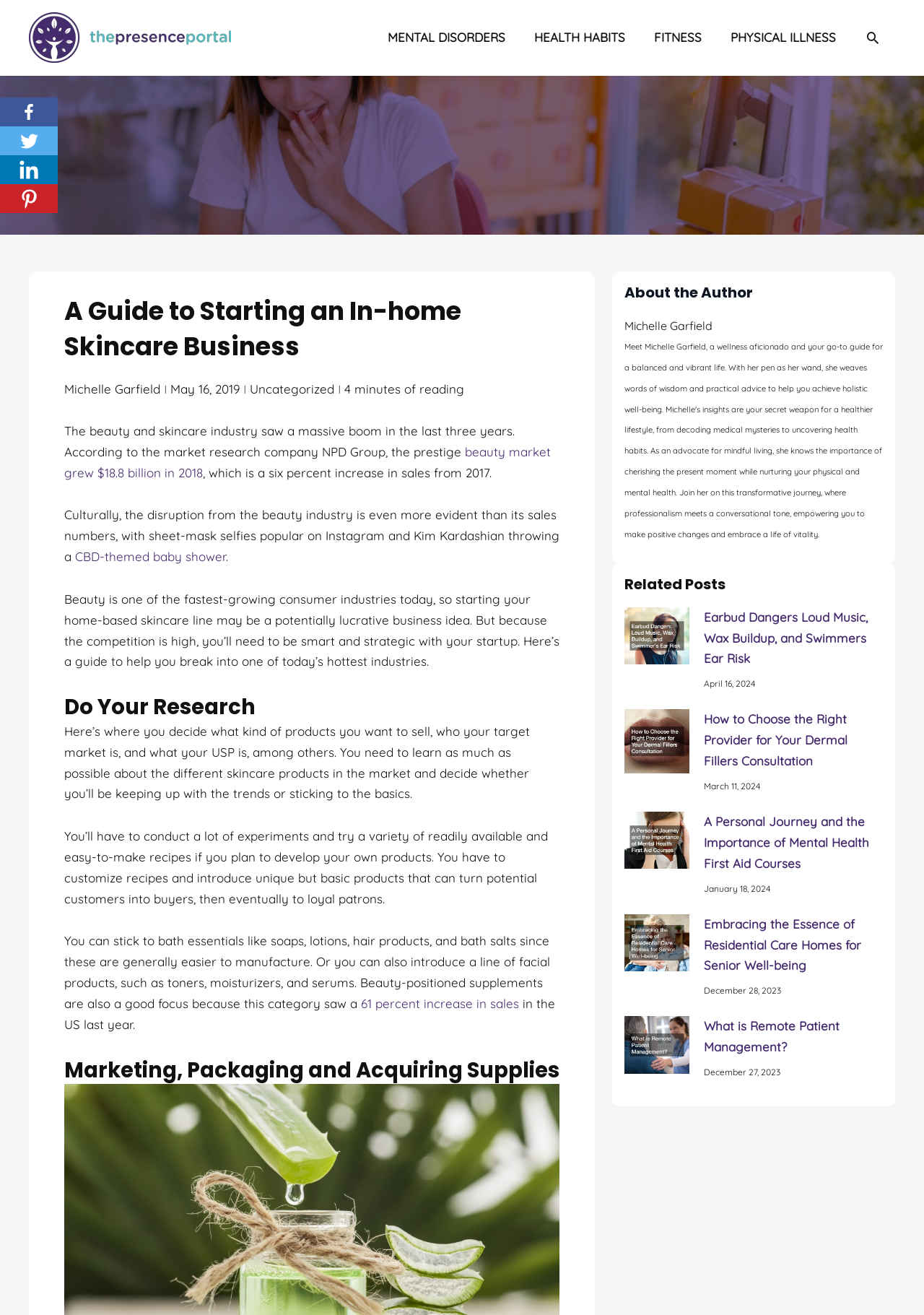What is the date of the article?
Using the image as a reference, give an elaborate response to the question.

The date of the article is mentioned below the title of the article, which is 'A Guide to Starting an In-home Skincare Business'. The text 'May 16, 2019' is a static text element with a bounding box coordinate of [0.184, 0.29, 0.259, 0.302].